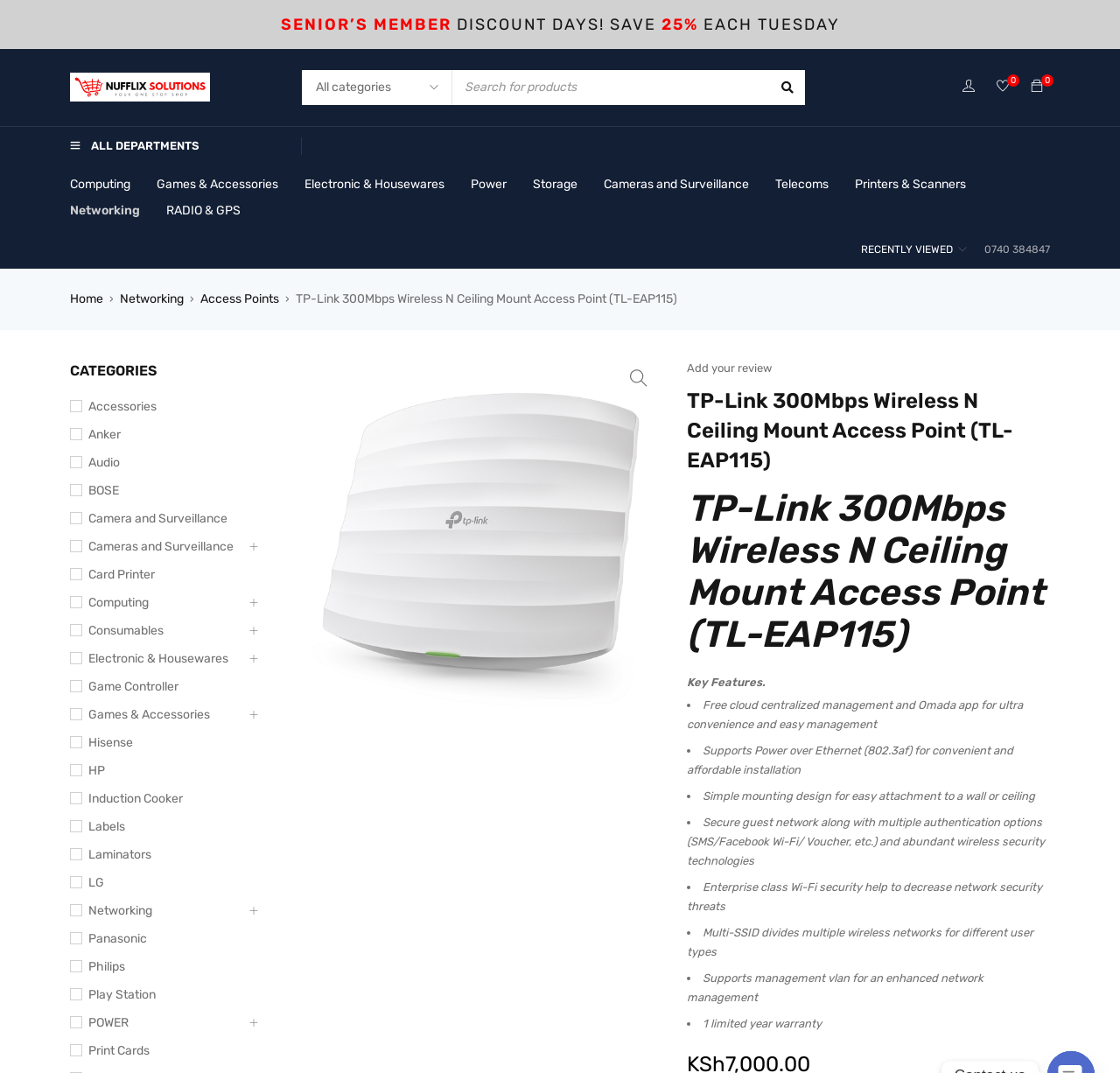Describe all the key features of the webpage in detail.

This webpage is about the TP-Link 300Mbps Wireless N Ceiling Mount Access Point (TL-EAP115) product. At the top, there is a heading announcing "SENIOR'S MEMBER DISCOUNT DAYS! SAVE 25% EACH TUESDAY". Below this, there is a layout table with a Nufflix logo and a search bar where users can search for products. On the right side of the search bar, there are two icons, one with a shopping cart and another with a bell.

Below the search bar, there is a list of departments, including Computing, Games & Accessories, Electronic & Housewares, and more. Each department is a link that can be clicked to navigate to a specific page.

On the left side of the page, there is a navigation menu with links to Home, Networking, and Access Points. The current page is highlighted, indicating that the user is on the TP-Link 300Mbps Wireless N Ceiling Mount Access Point (TL-EAP115) product page.

The product information is displayed in the center of the page, with a heading that reads "TP-Link 300Mbps Wireless N Ceiling Mount Access Point (TL-EAP115)". Below this, there is an image of the product, followed by a link to add a review.

The key features of the product are listed in bullet points, including free cloud centralized management and Omada app, support for Power over Ethernet, simple mounting design, and more. Each feature is described in a short sentence.

At the bottom of the page, there are more links to related categories, such as Accessories, Anker, Audio, and more.